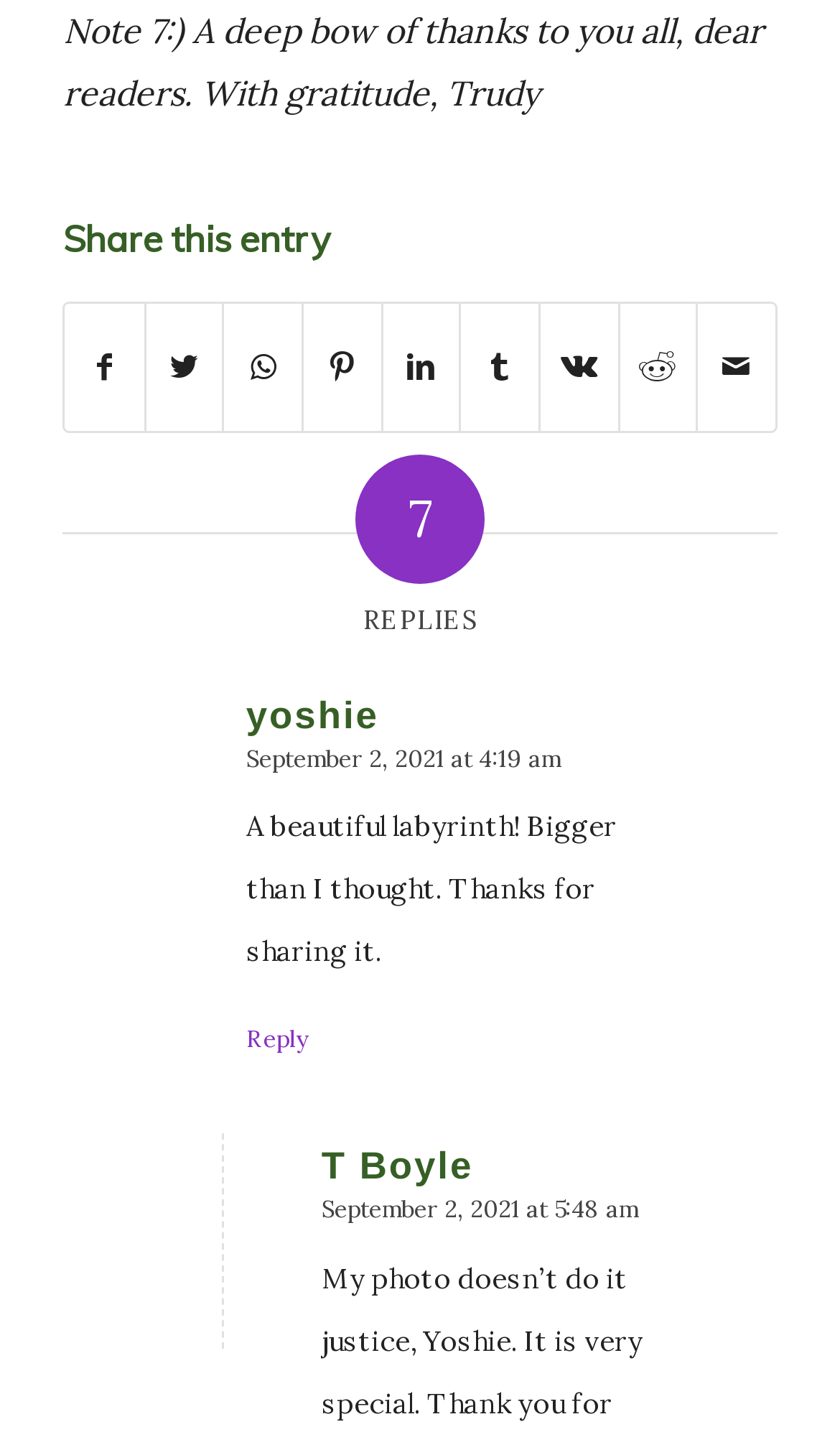What is the date of the second comment?
Use the information from the image to give a detailed answer to the question.

I looked at the second comment section and found the date 'September 2, 2021 at 5:48 am' next to the name T Boyle, indicating that the date of the second comment is September 2, 2021.